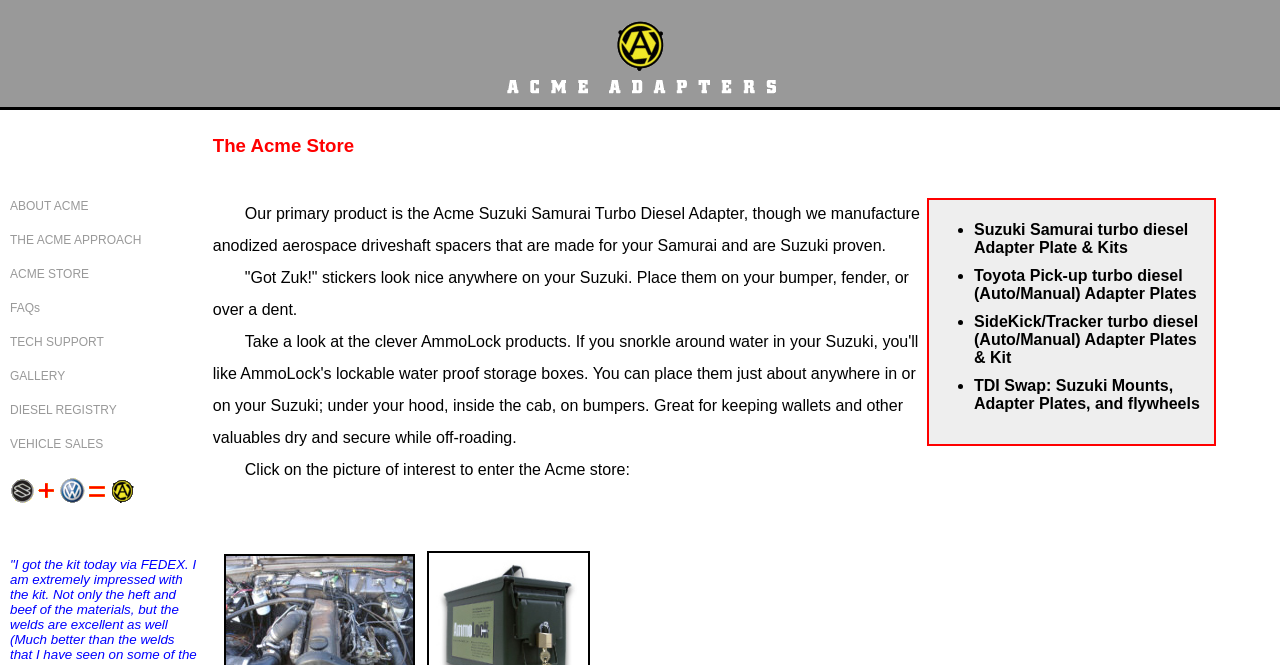Identify the bounding box coordinates for the element you need to click to achieve the following task: "Click on the Suzuki Samurai turbo diesel Adapter Plate & Kits link". Provide the bounding box coordinates as four float numbers between 0 and 1, in the form [left, top, right, bottom].

[0.761, 0.332, 0.928, 0.385]